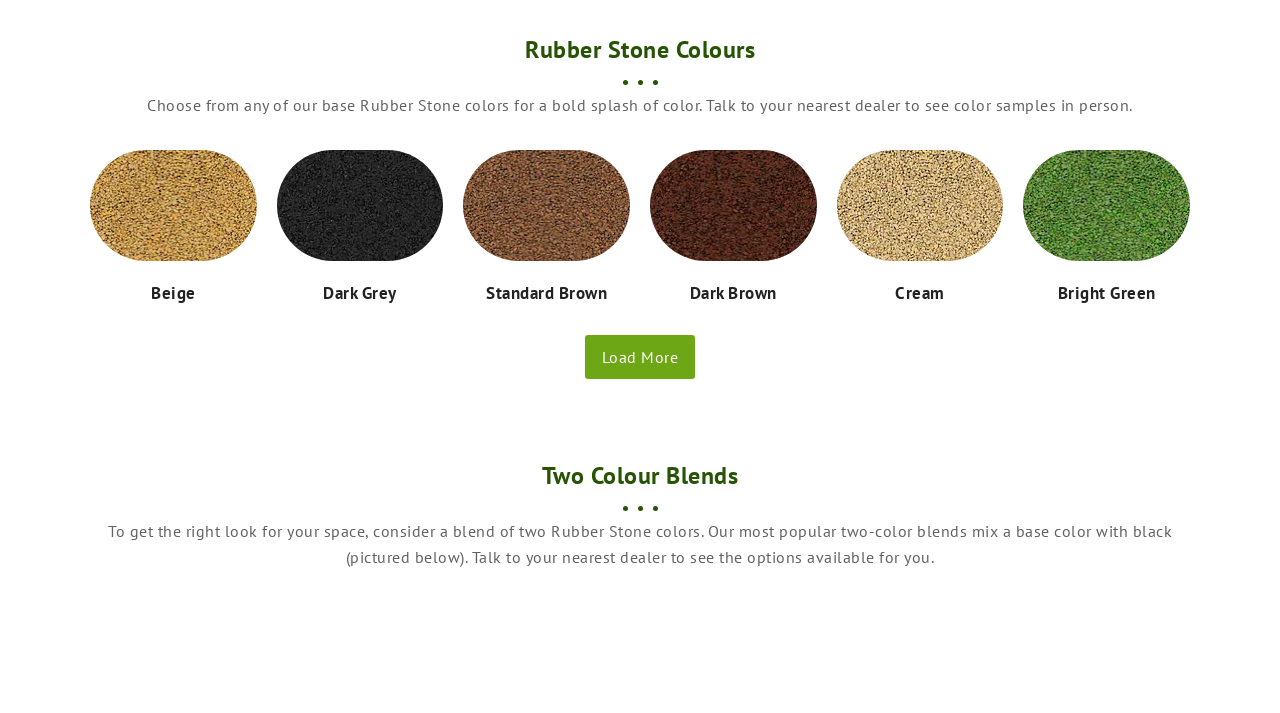What is the purpose of talking to a dealer?
Examine the image and give a concise answer in one word or a short phrase.

To see color samples